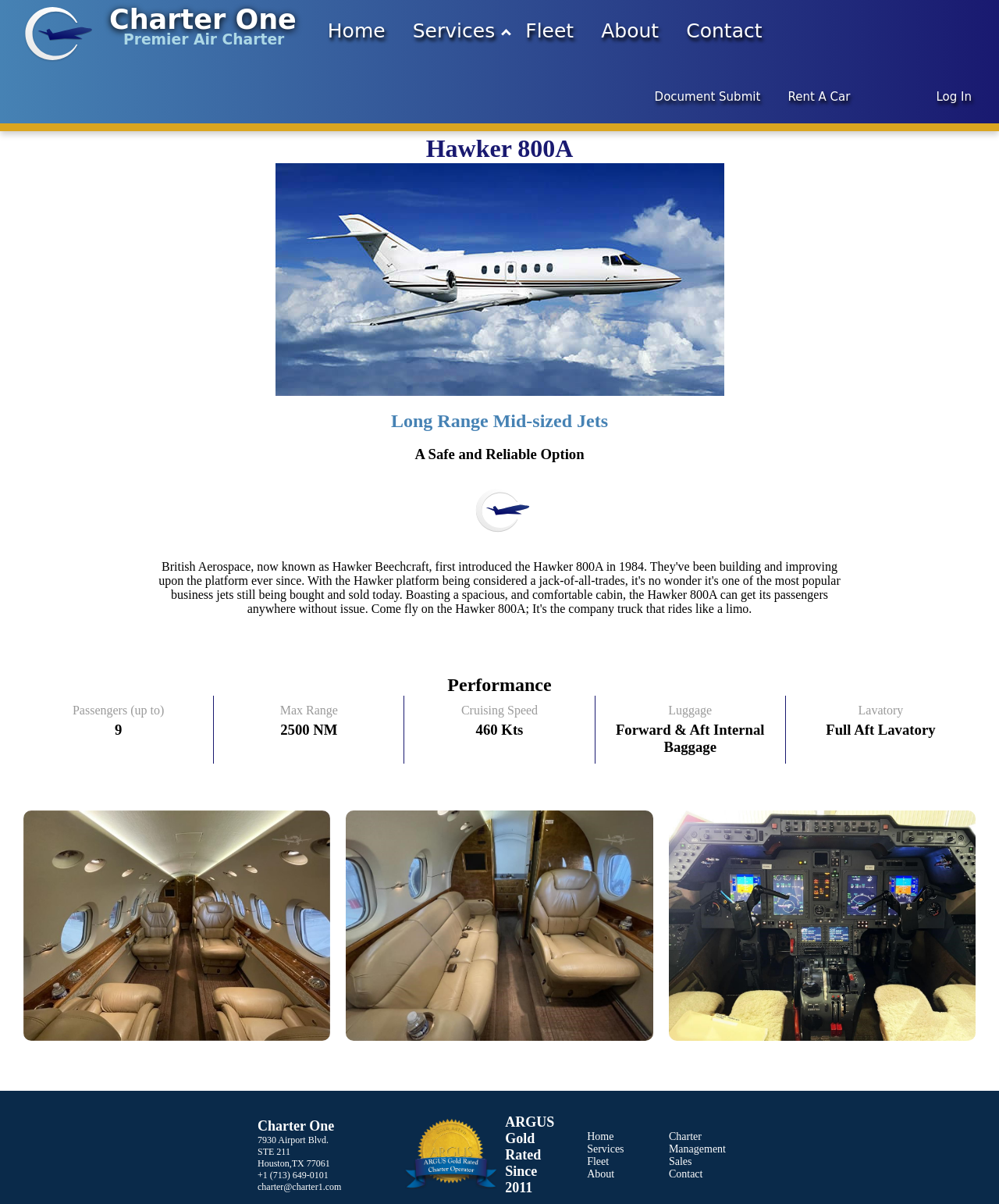Pinpoint the bounding box coordinates of the clickable element to carry out the following instruction: "Learn about 'Hawker 800A'."

[0.012, 0.112, 0.988, 0.136]